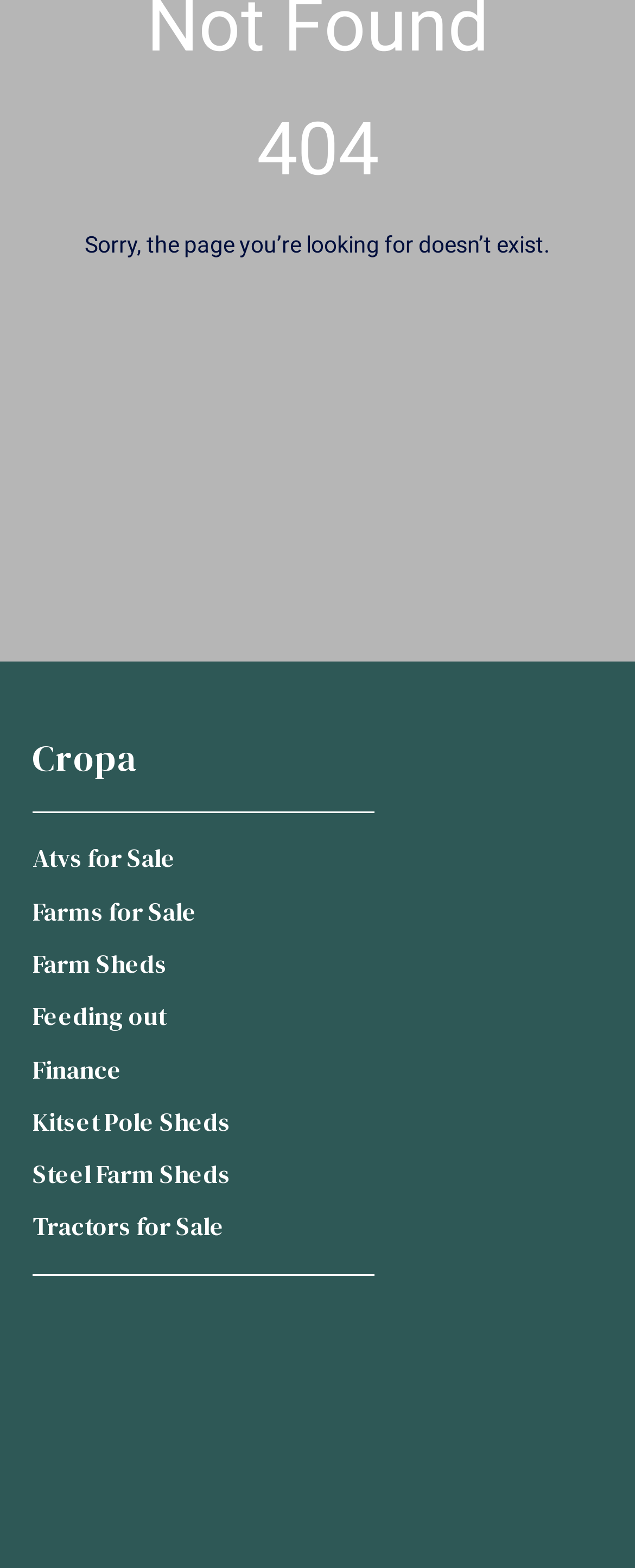Provide the bounding box coordinates for the UI element described in this sentence: "Steel Farm Sheds". The coordinates should be four float values between 0 and 1, i.e., [left, top, right, bottom].

[0.051, 0.738, 0.364, 0.76]